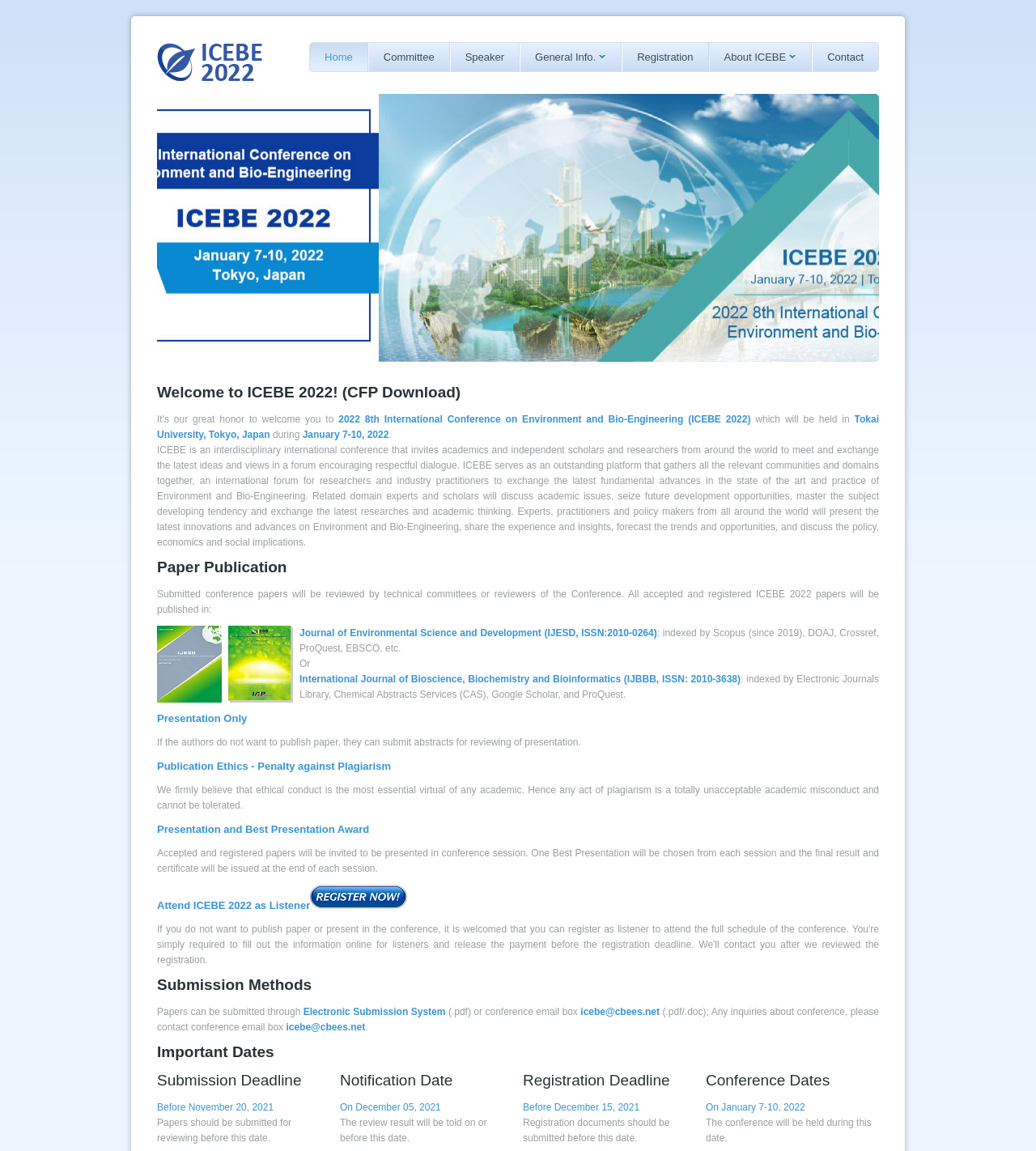Where will the conference be held?
Refer to the image and provide a concise answer in one word or phrase.

Tokai University, Tokyo, Japan